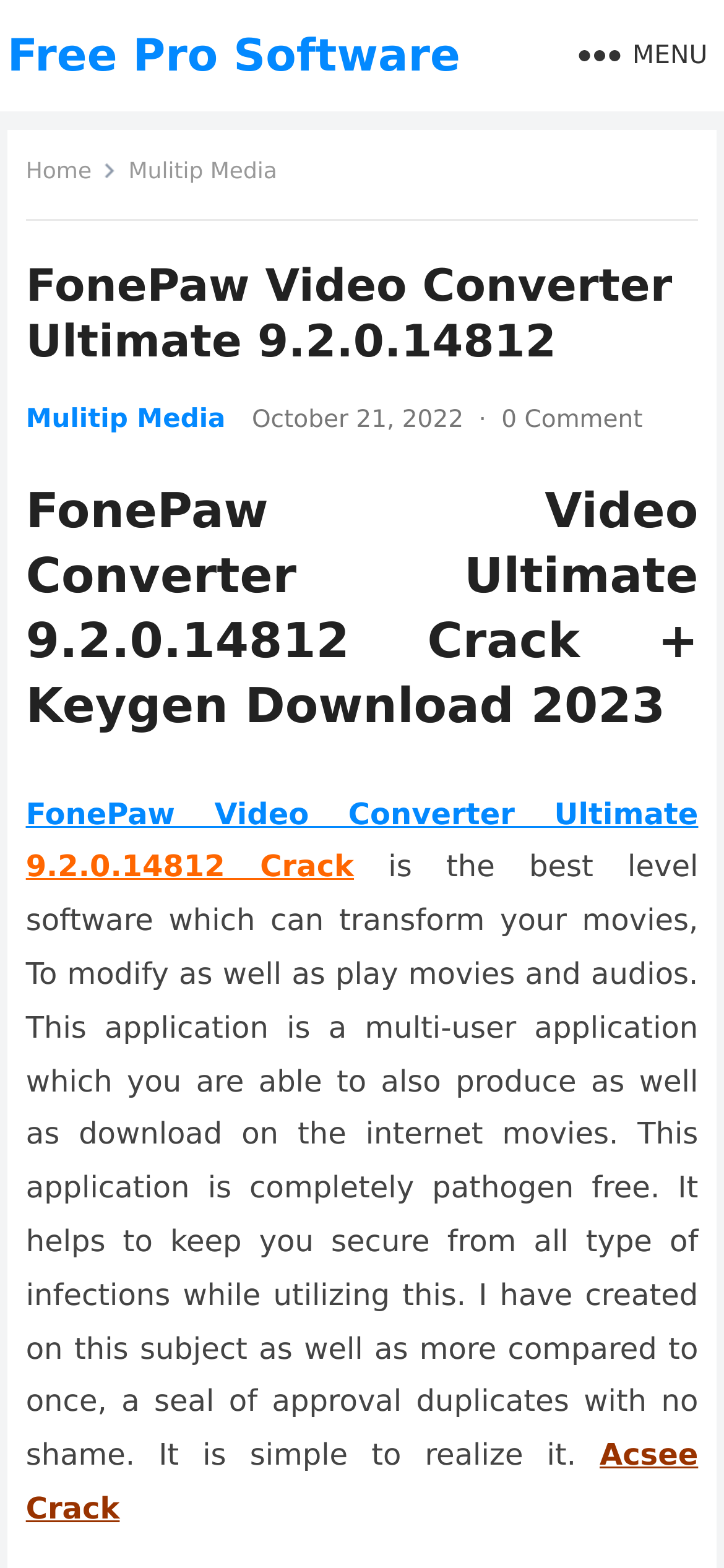Answer the following inquiry with a single word or phrase:
What is the date mentioned on the webpage?

October 21, 2022